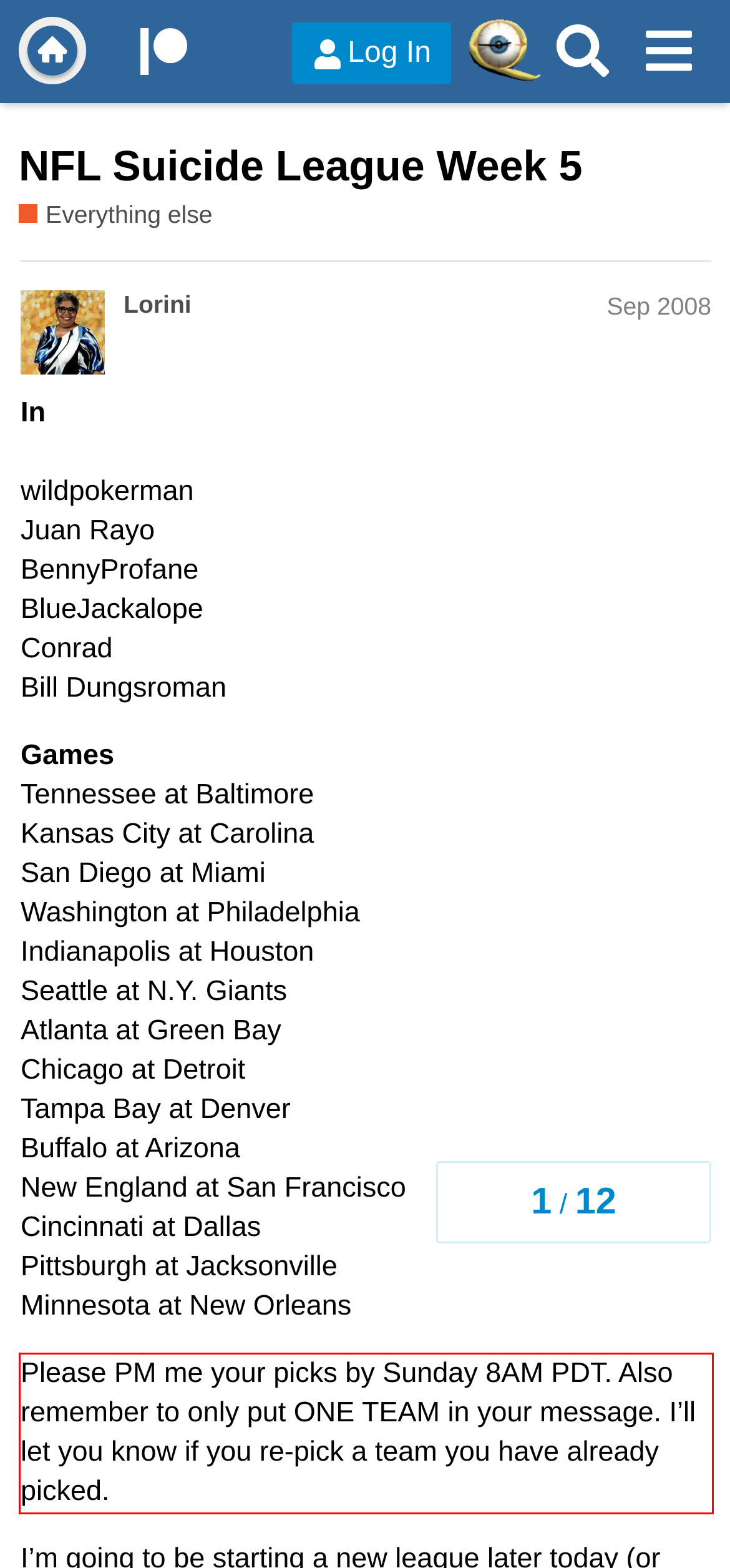Look at the webpage screenshot and recognize the text inside the red bounding box.

Please PM me your picks by Sunday 8AM PDT. Also remember to only put ONE TEAM in your message. I’ll let you know if you re-pick a team you have already picked.